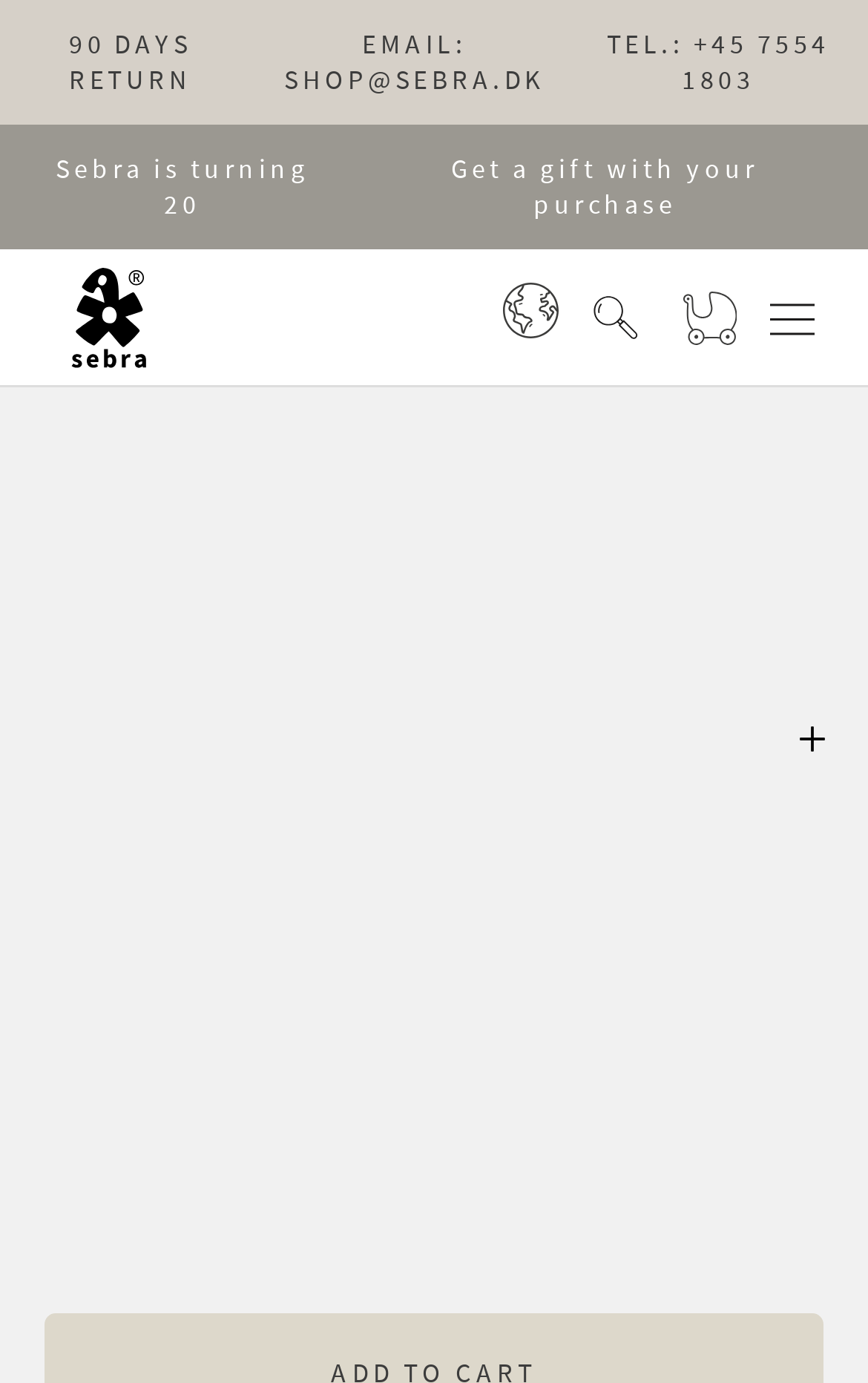Answer the question using only one word or a concise phrase: What is the function of the buttons at the bottom of the webpage?

Image navigation